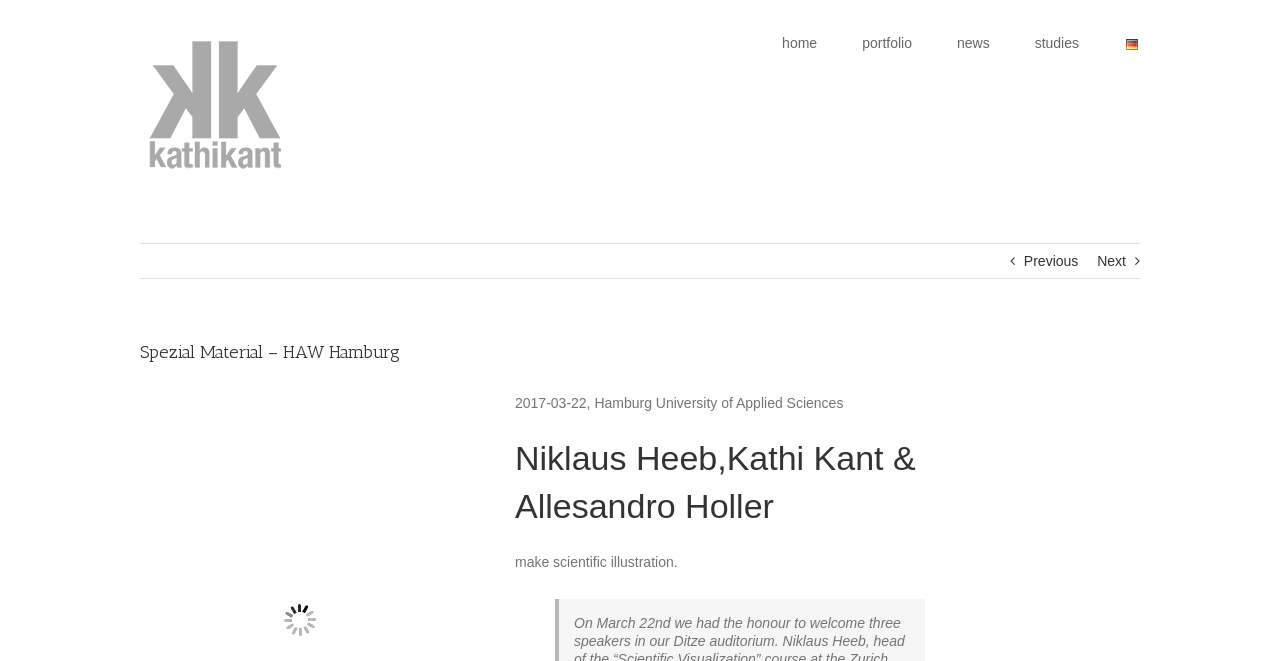Please identify the bounding box coordinates of the clickable region that I should interact with to perform the following instruction: "Switch to Deutsch". The coordinates should be expressed as four float numbers between 0 and 1, i.e., [left, top, right, bottom].

[0.875, 0.0, 0.887, 0.126]